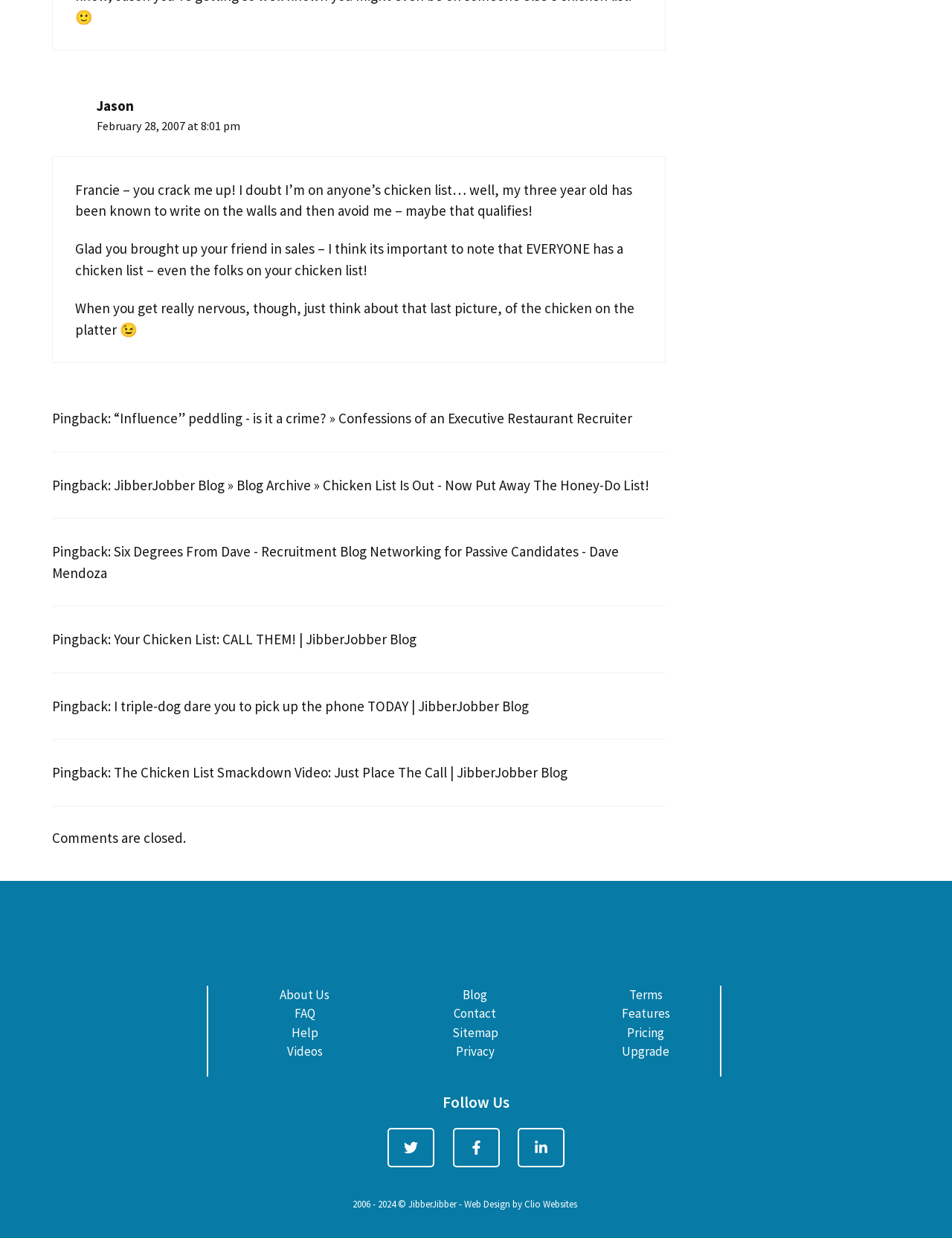Find the bounding box of the element with the following description: "Contact". The coordinates must be four float numbers between 0 and 1, formatted as [left, top, right, bottom].

[0.477, 0.812, 0.521, 0.825]